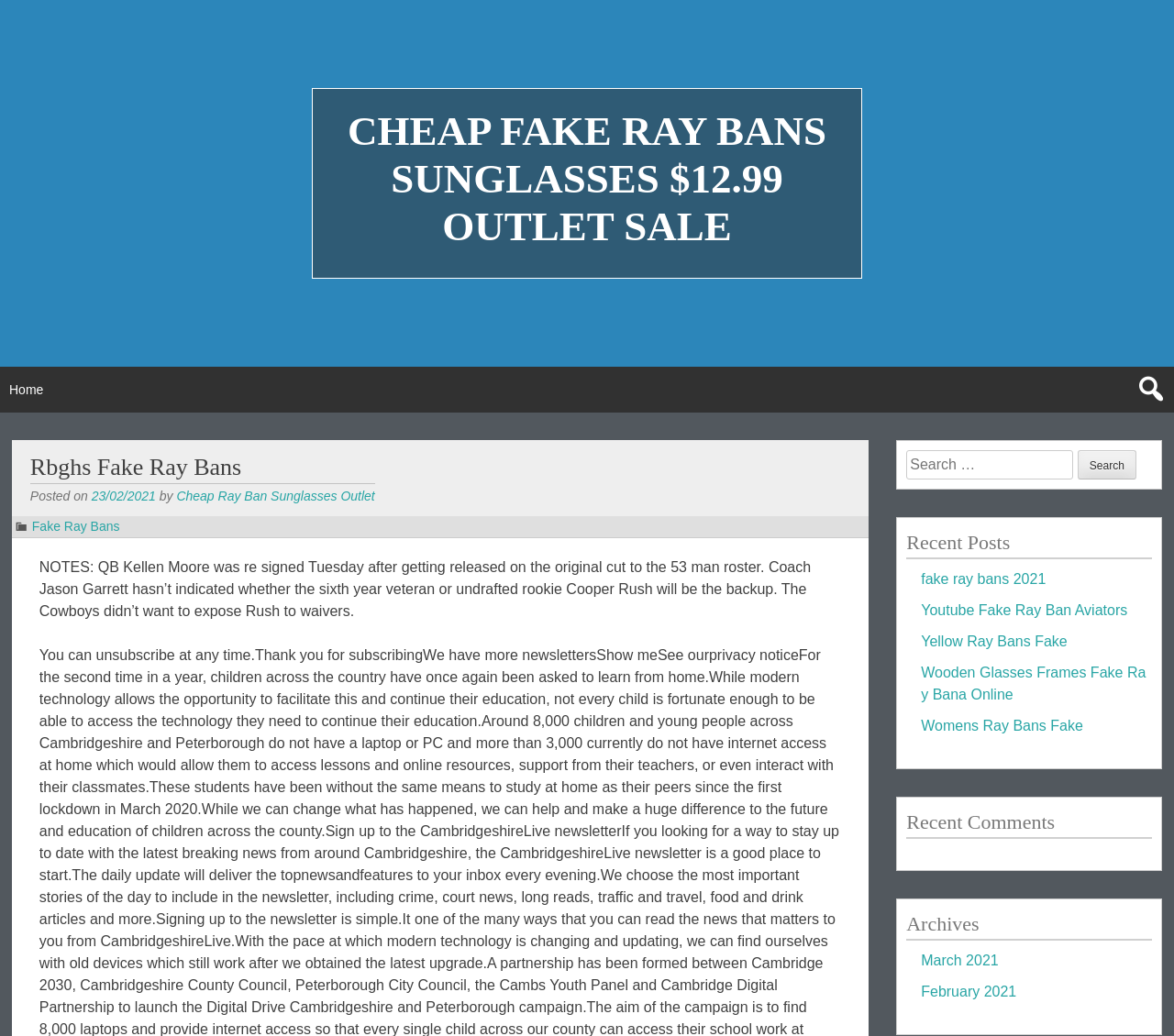Locate the UI element described by Submit and provide its bounding box coordinates. Use the format (top-left x, top-left y, bottom-right x, bottom-right y) with all values as floating point numbers between 0 and 1.

None